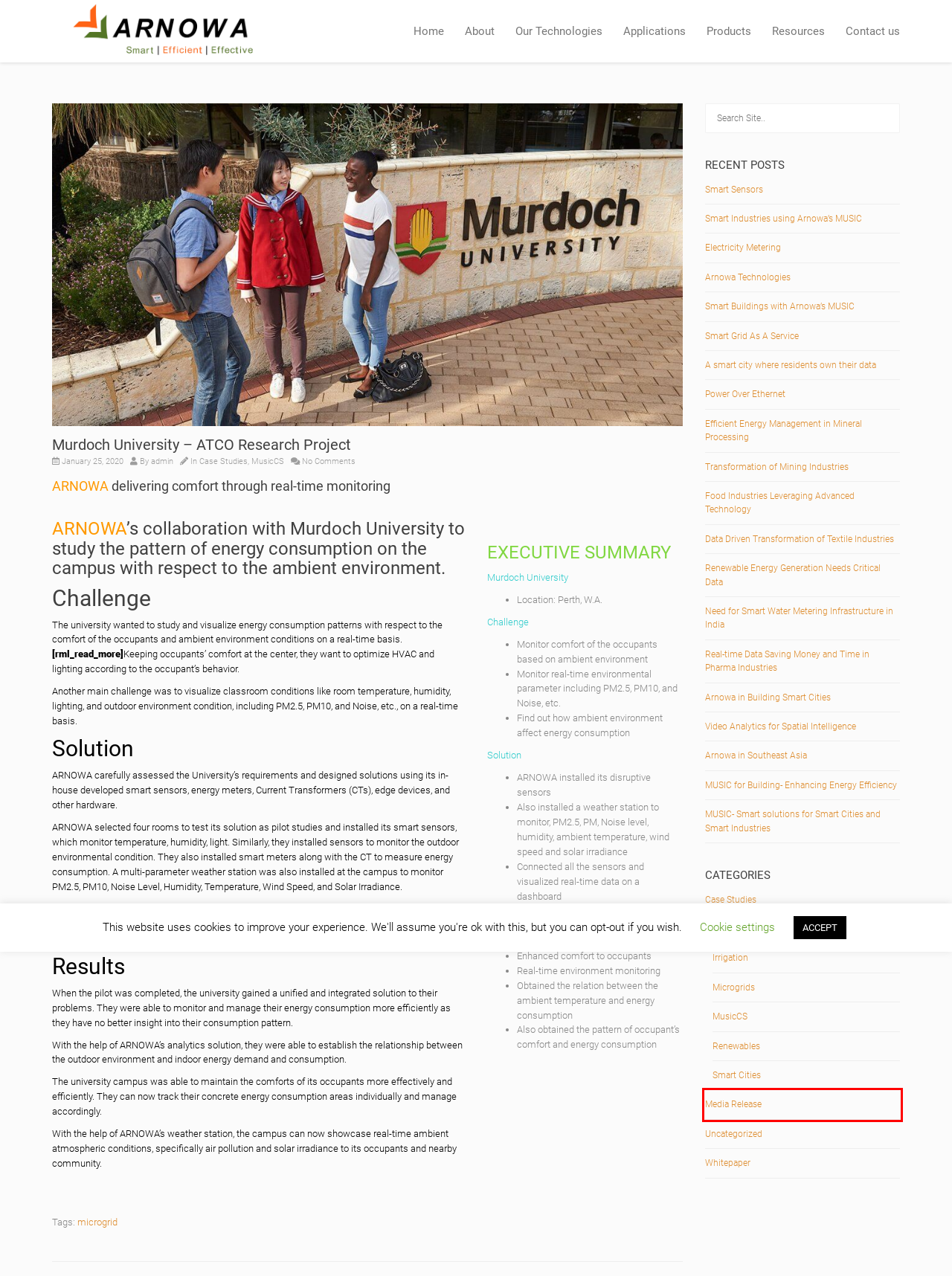You have a screenshot of a webpage with a red bounding box highlighting a UI element. Your task is to select the best webpage description that corresponds to the new webpage after clicking the element. Here are the descriptions:
A. Uncategorized Archives - Arnowa Smart Technology and Intelligence
B. Smart Sensors - Arnowa Smart Technology and Intelligence
C. Contact Us | Arnowa Smart Technology and Intelligence System
D. Real-time Data Saving Money and Time in Pharma Industries
E. Media Release Archives - Arnowa Smart Technology and Intelligence
F. Transformation of Mining Industries
G. Electricity Metering - Arnowa Smart Technology and Intelligence
H. Our Technology | Arnowa Smart Technology and Intelligence System

E